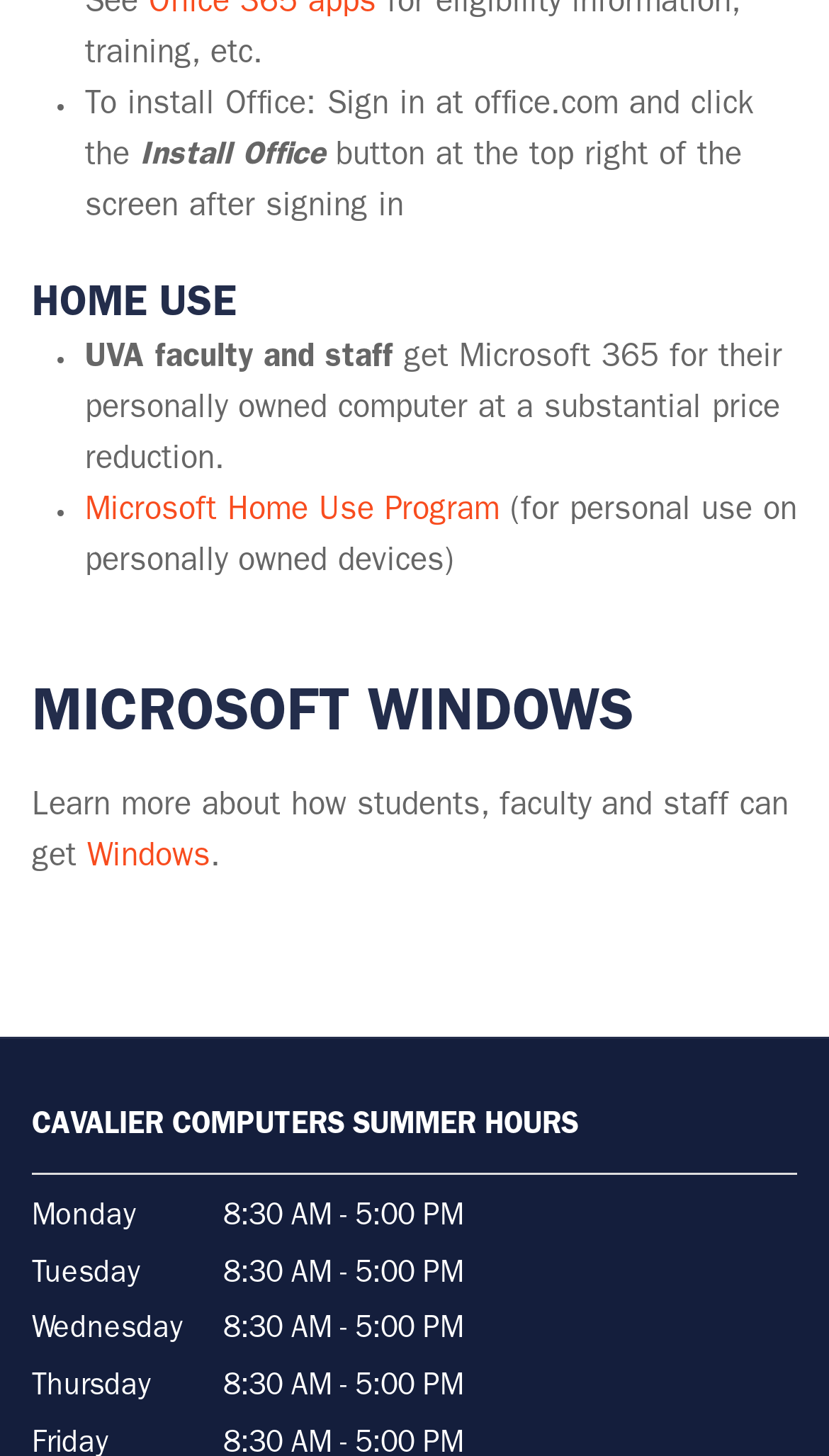Could you determine the bounding box coordinates of the clickable element to complete the instruction: "Learn more about Microsoft Home Use Program"? Provide the coordinates as four float numbers between 0 and 1, i.e., [left, top, right, bottom].

[0.103, 0.341, 0.603, 0.363]